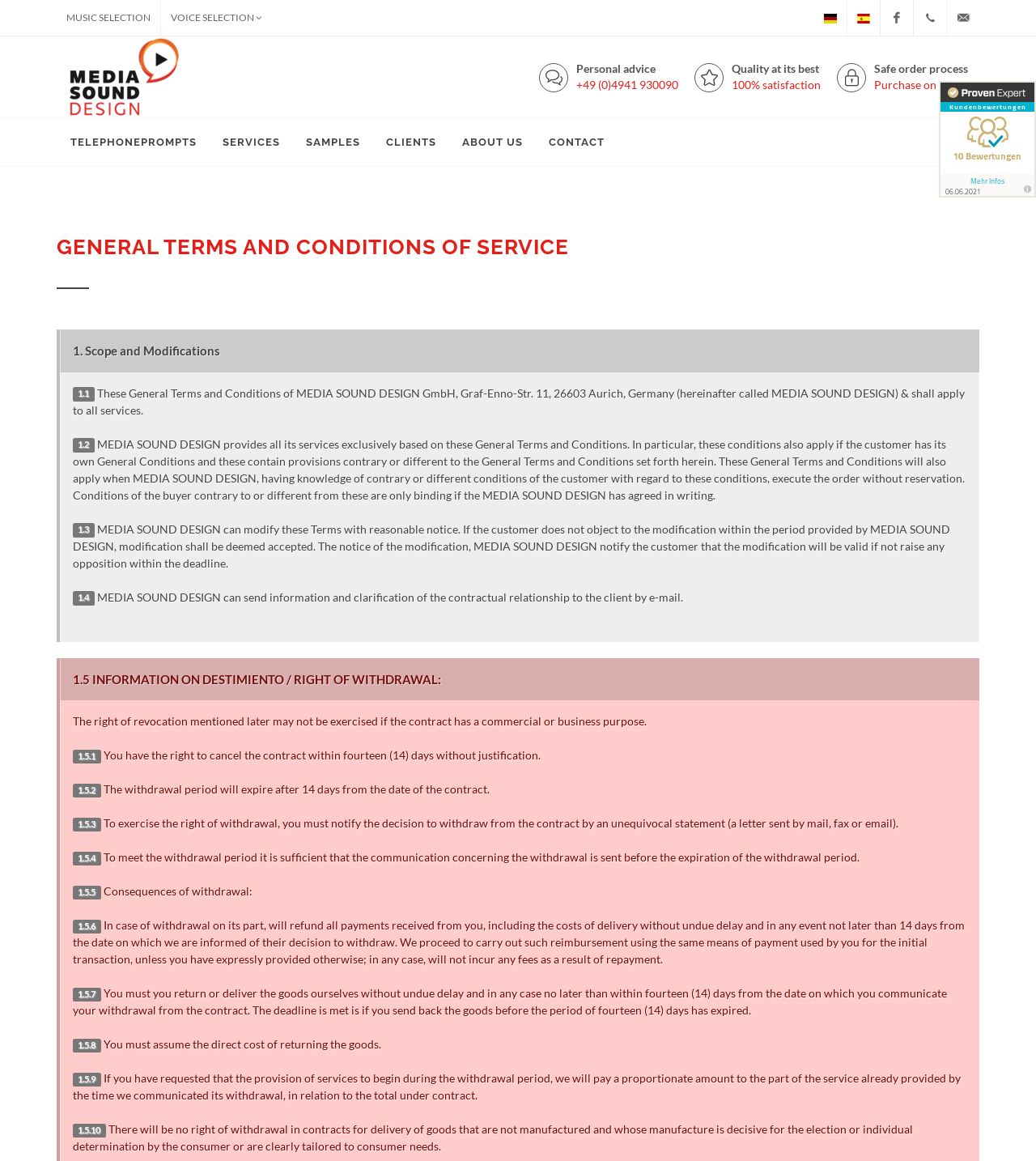How many language options are available?
Based on the visual content, answer with a single word or a brief phrase.

2